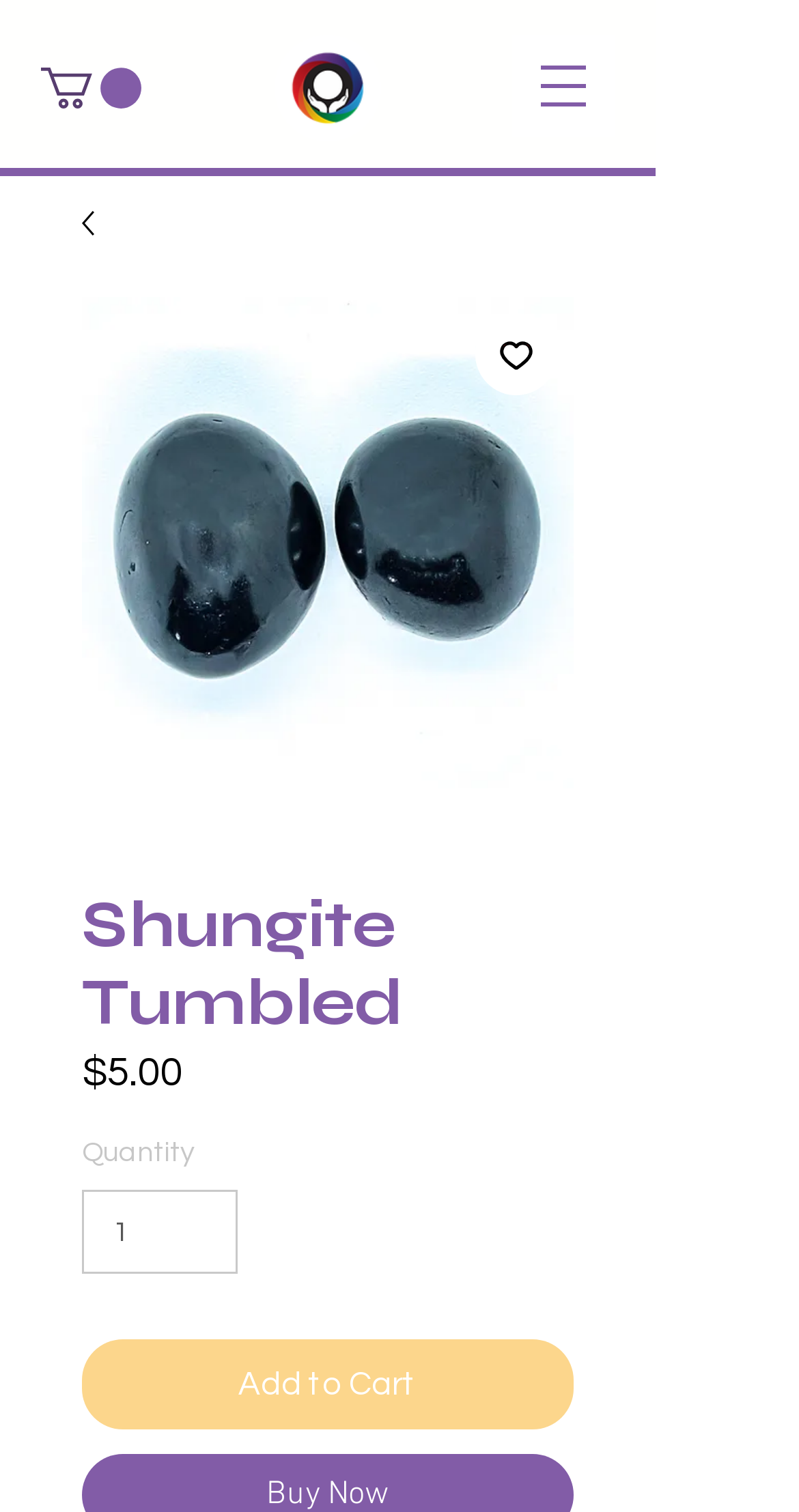Carefully examine the image and provide an in-depth answer to the question: What is the function of the button with the image of a heart?

I found the button with the image of a heart by looking at the button element with the image '' and the text 'Add to Wishlist'. This button is located below the image of the Shungite Tumbled.